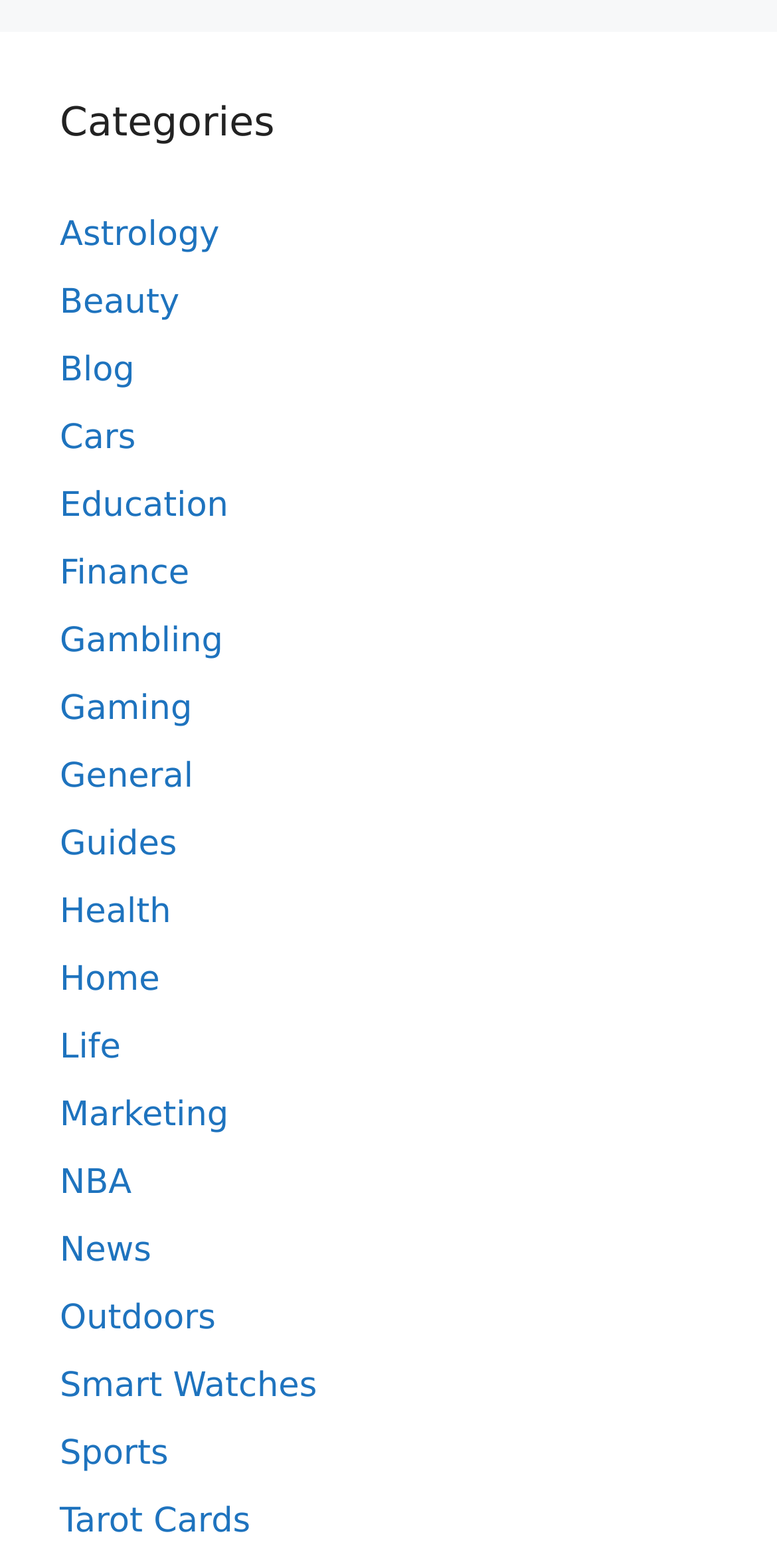Identify the bounding box coordinates of the clickable region required to complete the instruction: "Read News". The coordinates should be given as four float numbers within the range of 0 and 1, i.e., [left, top, right, bottom].

[0.077, 0.784, 0.195, 0.81]